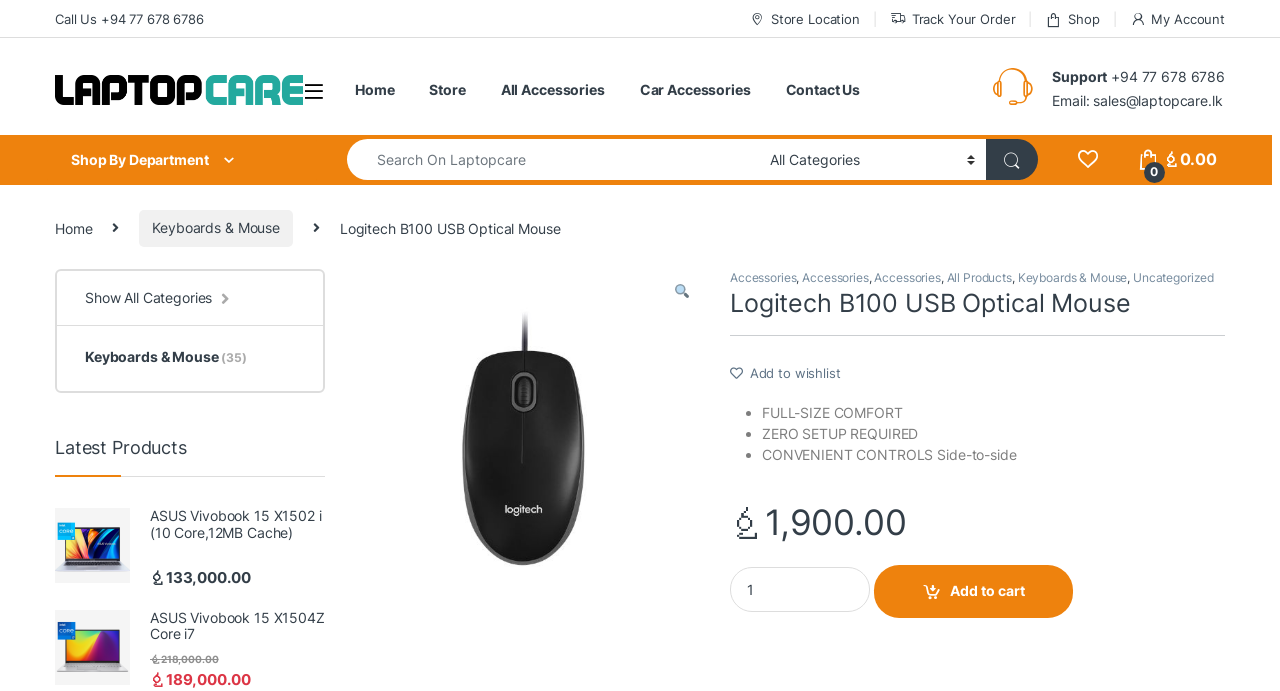Locate the bounding box coordinates of the area you need to click to fulfill this instruction: 'Call the customer service'. The coordinates must be in the form of four float numbers ranging from 0 to 1: [left, top, right, bottom].

[0.043, 0.0, 0.159, 0.054]